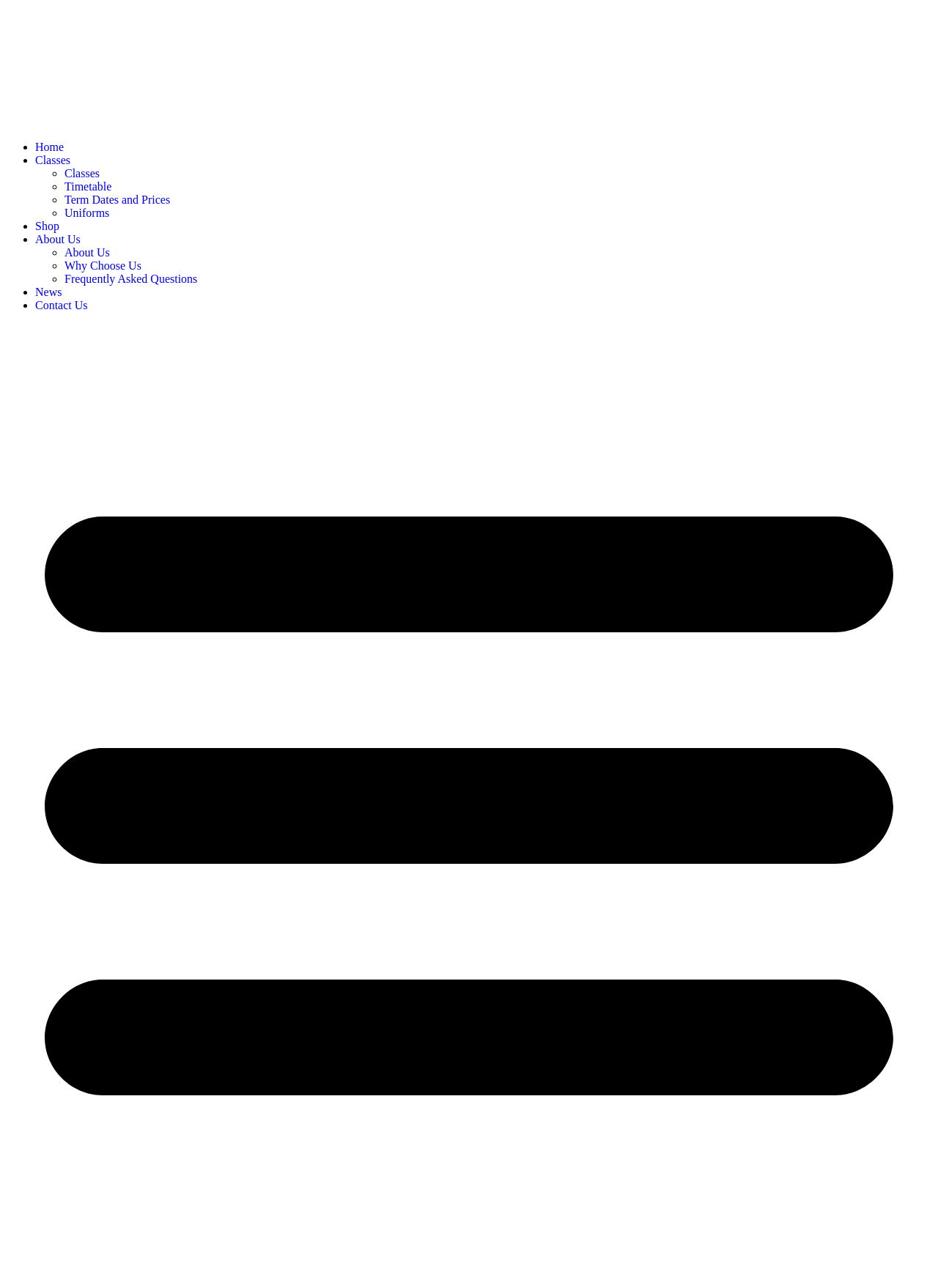Determine the bounding box coordinates of the clickable element necessary to fulfill the instruction: "Go to Home page". Provide the coordinates as four float numbers within the 0 to 1 range, i.e., [left, top, right, bottom].

[0.038, 0.109, 0.068, 0.119]